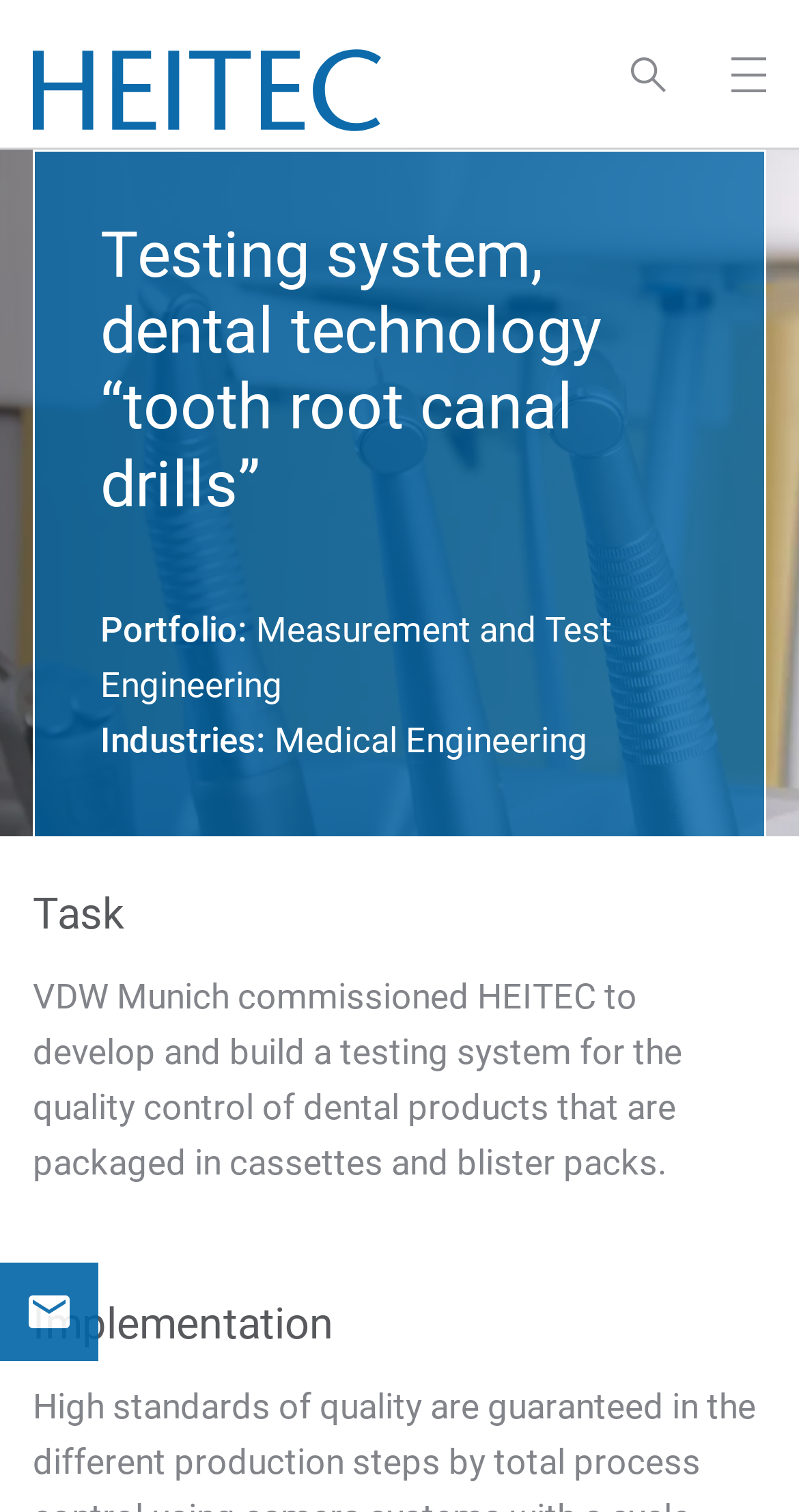Locate the headline of the webpage and generate its content.

Testing system, dental technology “tooth root canal drills”